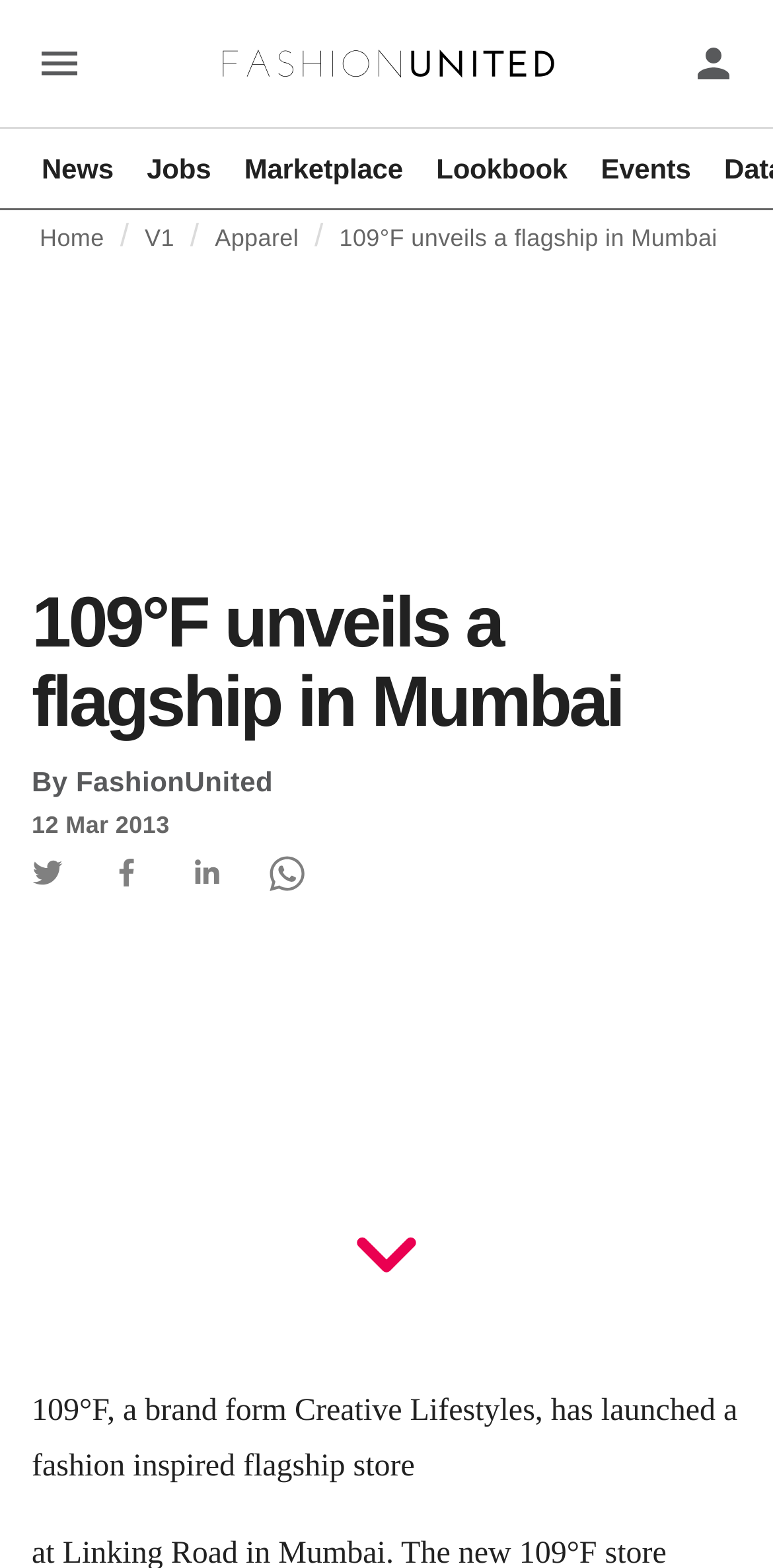Can you find the bounding box coordinates for the element to click on to achieve the instruction: "Share on Twitter"?

[0.01, 0.531, 0.113, 0.582]